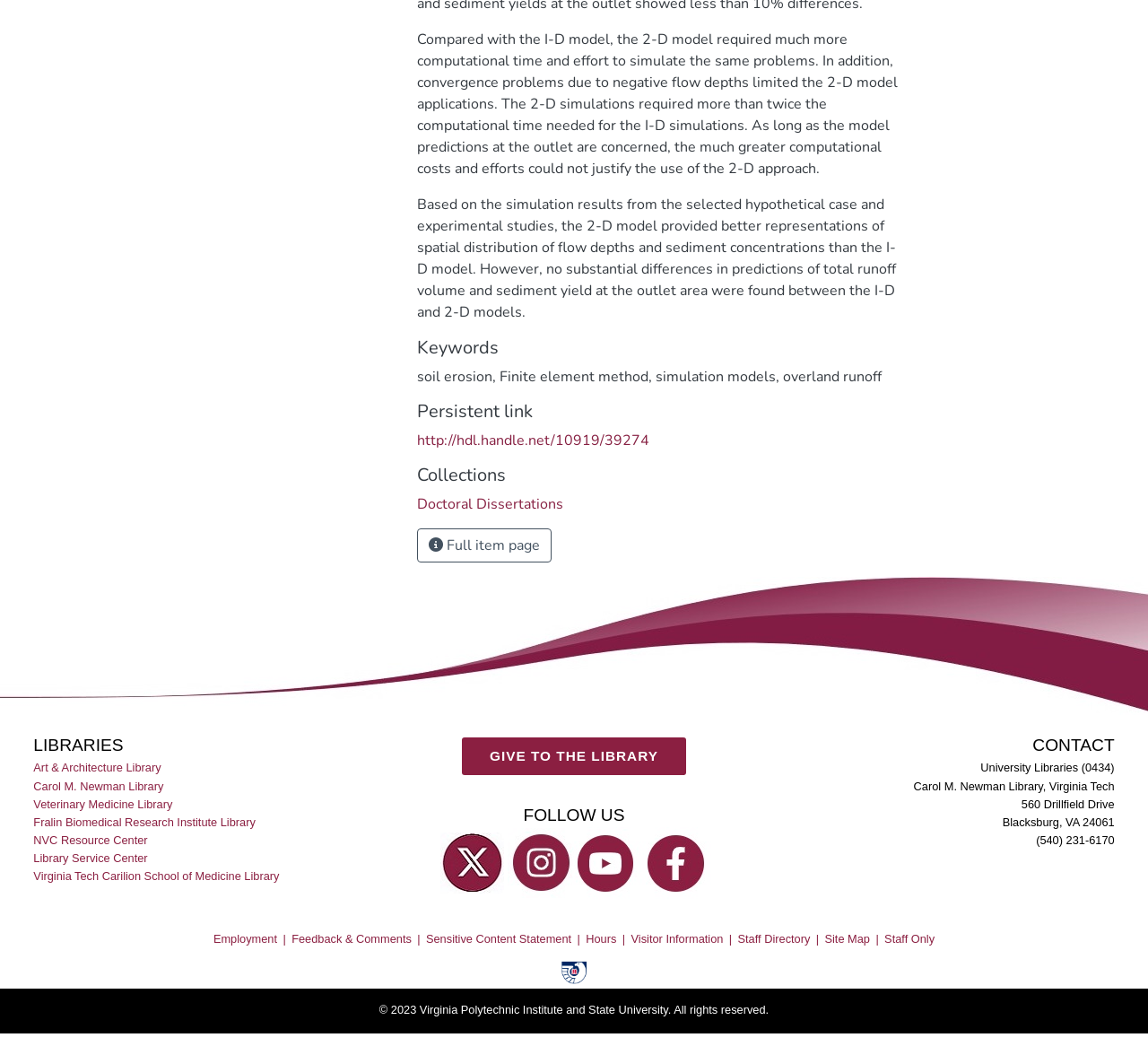Please look at the image and answer the question with a detailed explanation: What is the address of the University Libraries?

The address of the University Libraries can be found in the contact information section, which provides the address '560 Drillfield Drive, Blacksburg, VA 24061'.